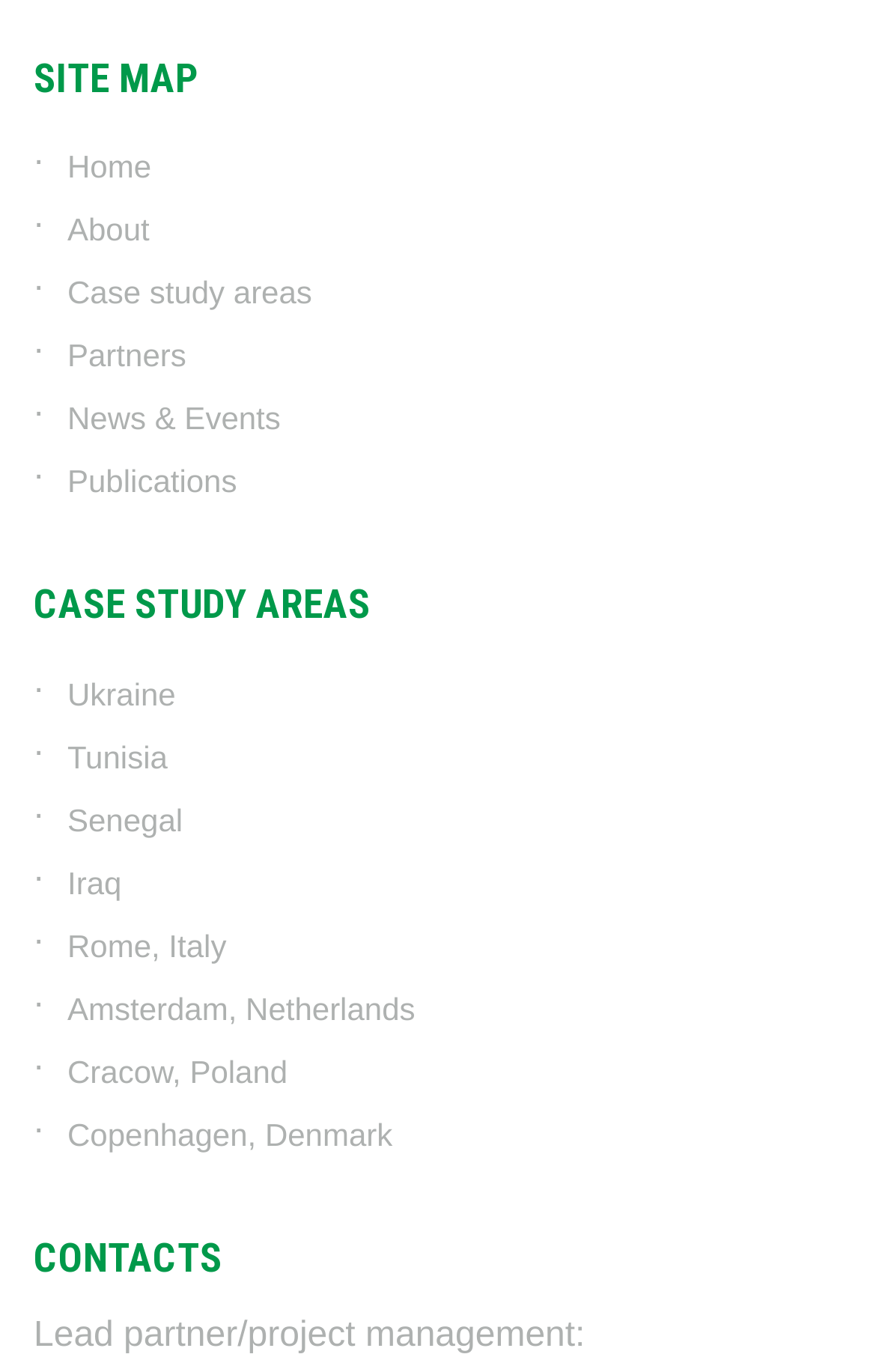Determine the bounding box coordinates of the element that should be clicked to execute the following command: "read about Ukraine".

[0.077, 0.493, 0.201, 0.519]